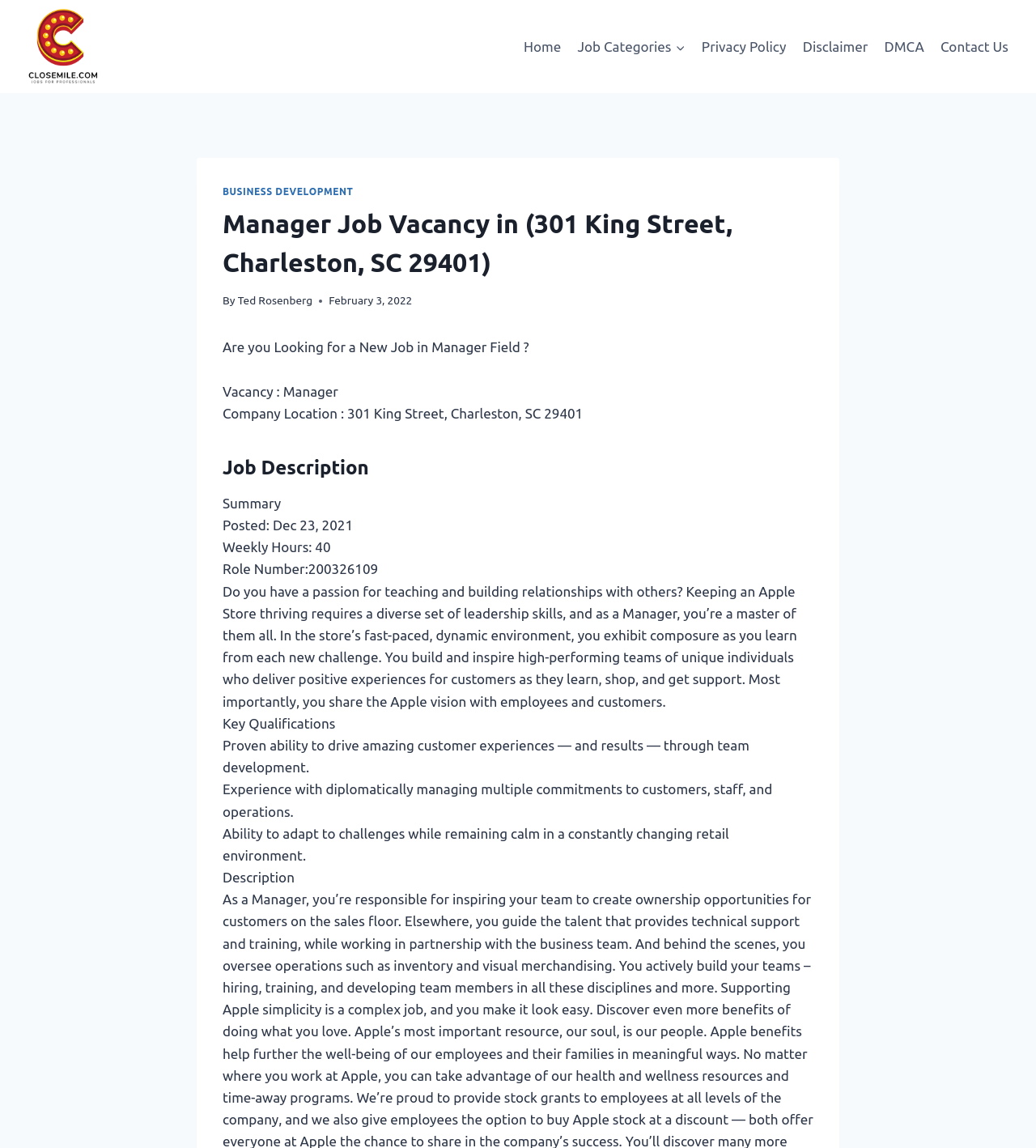Refer to the image and provide an in-depth answer to the question:
Where is the company located?

The company location can be found in the static text 'Company Location : 301 King Street, Charleston, SC 29401' which is located in the main content area of the webpage.